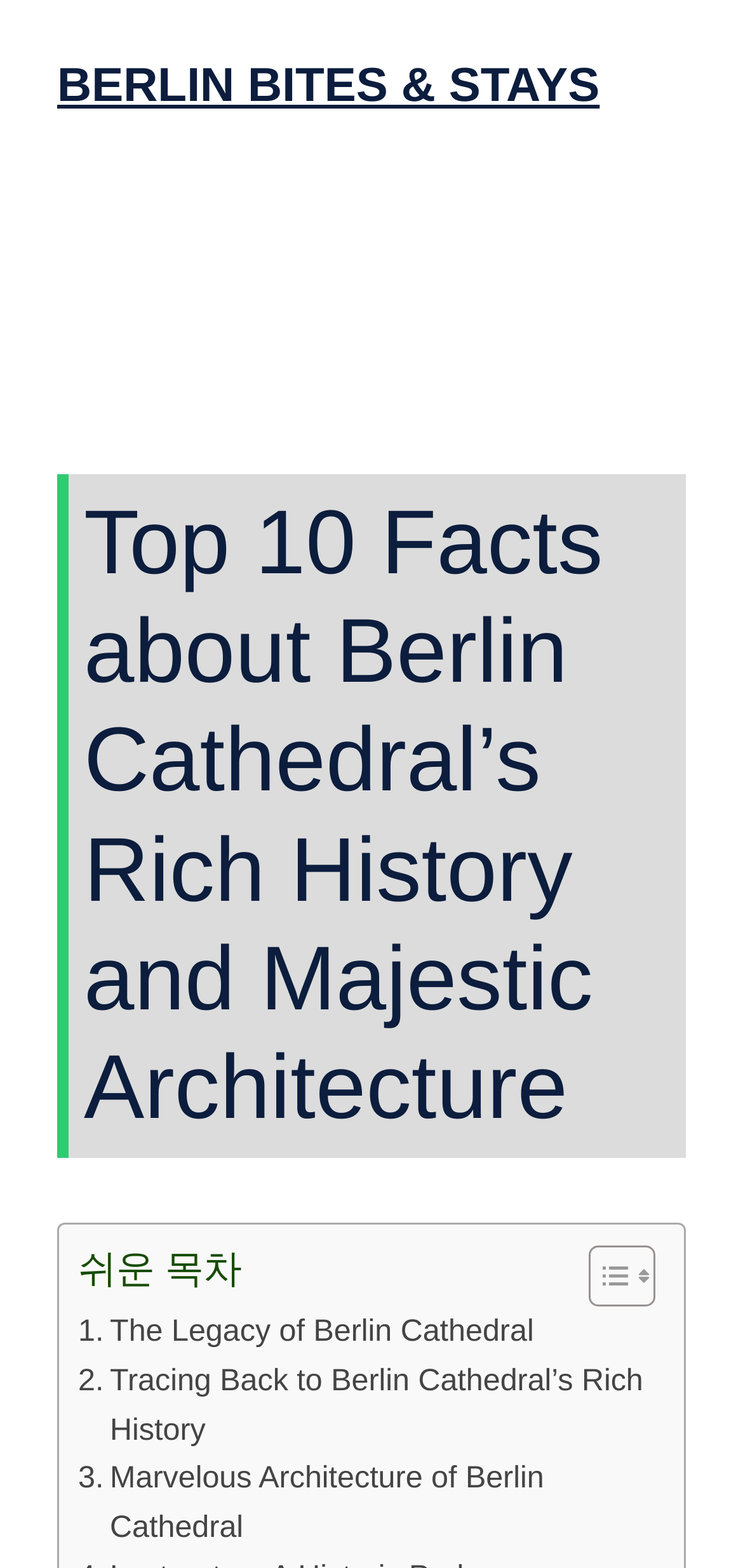Answer succinctly with a single word or phrase:
How many links are there in the table of content?

3